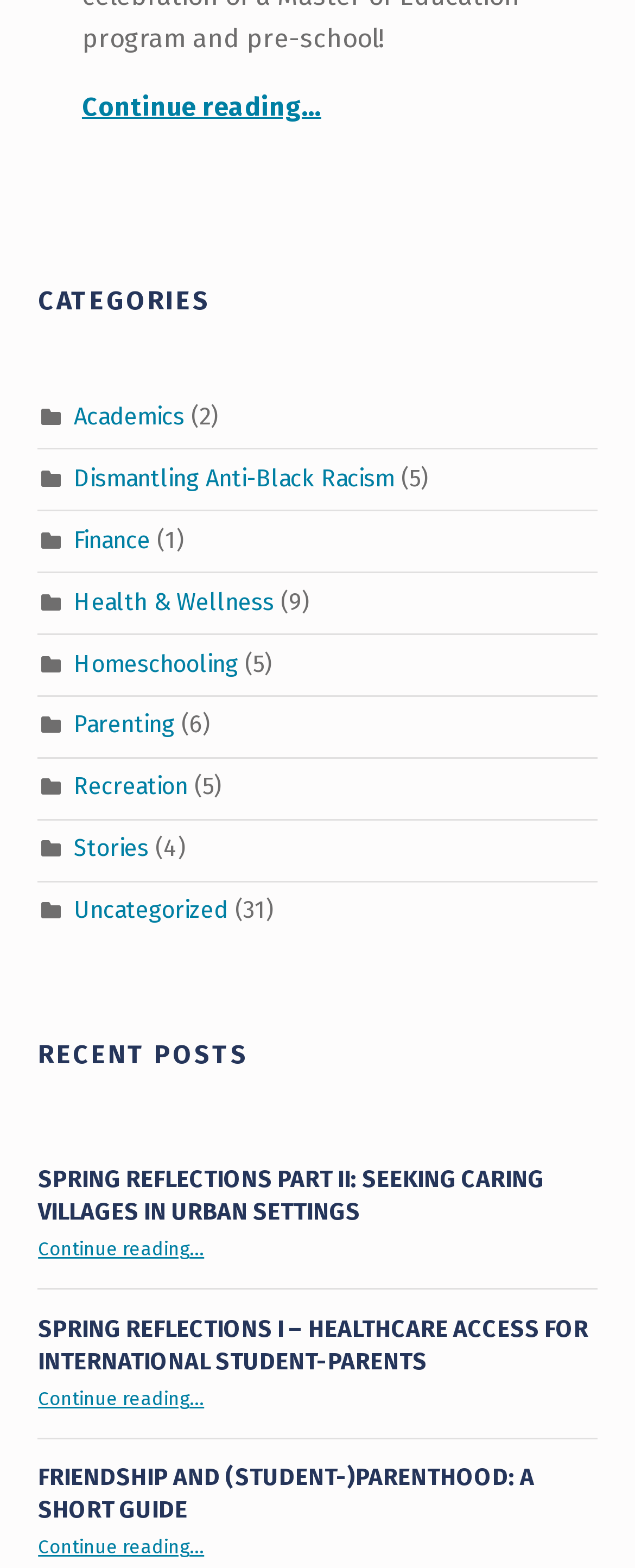Identify the bounding box coordinates for the region to click in order to carry out this instruction: "Continue reading 'Spring Reflections I – Healthcare Access for International Student-Parents'". Provide the coordinates using four float numbers between 0 and 1, formatted as [left, top, right, bottom].

[0.06, 0.884, 0.322, 0.899]